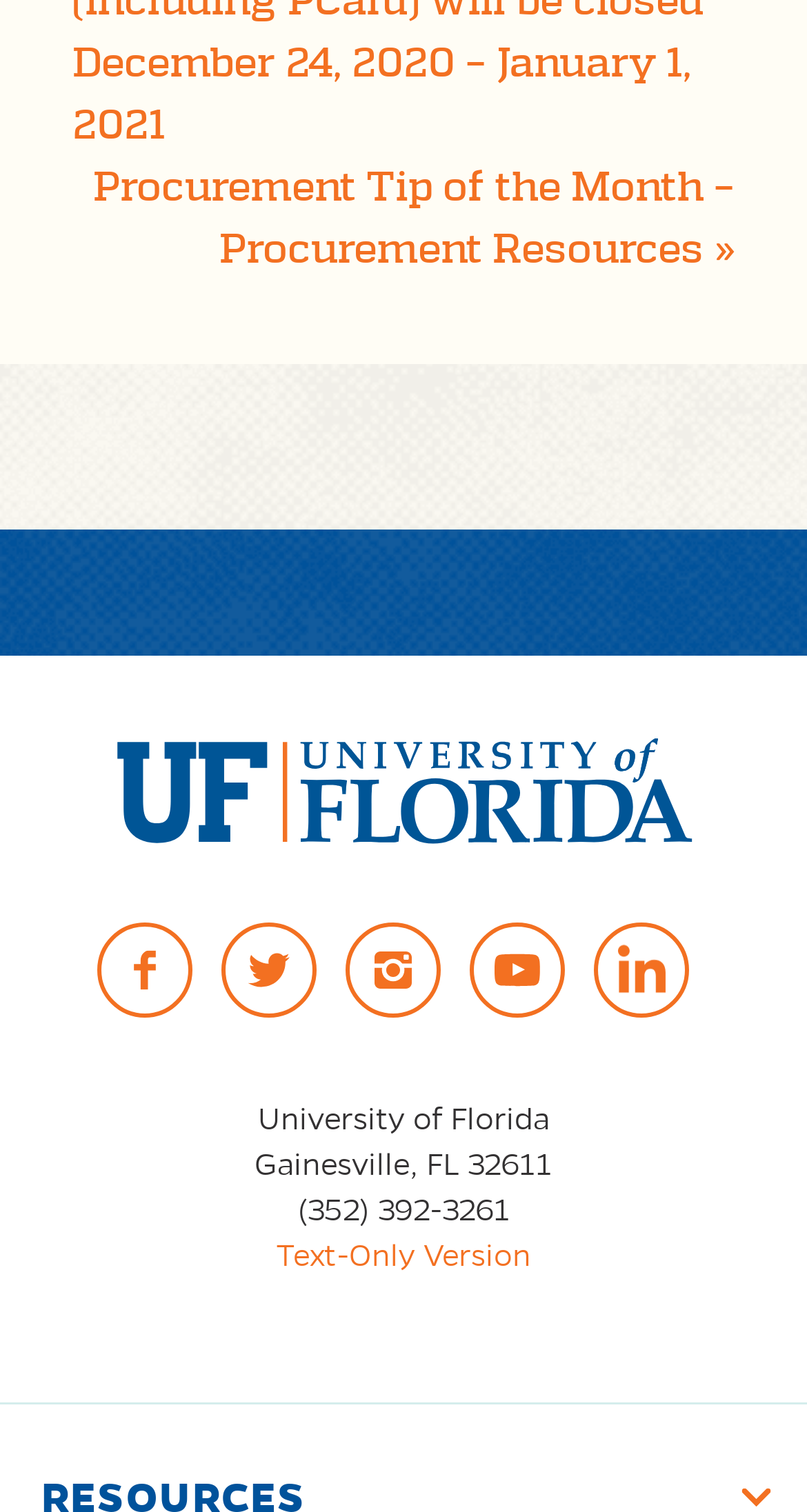Locate the bounding box coordinates for the element described below: "title="LinkedIn"". The coordinates must be four float values between 0 and 1, formatted as [left, top, right, bottom].

[0.736, 0.61, 0.854, 0.673]